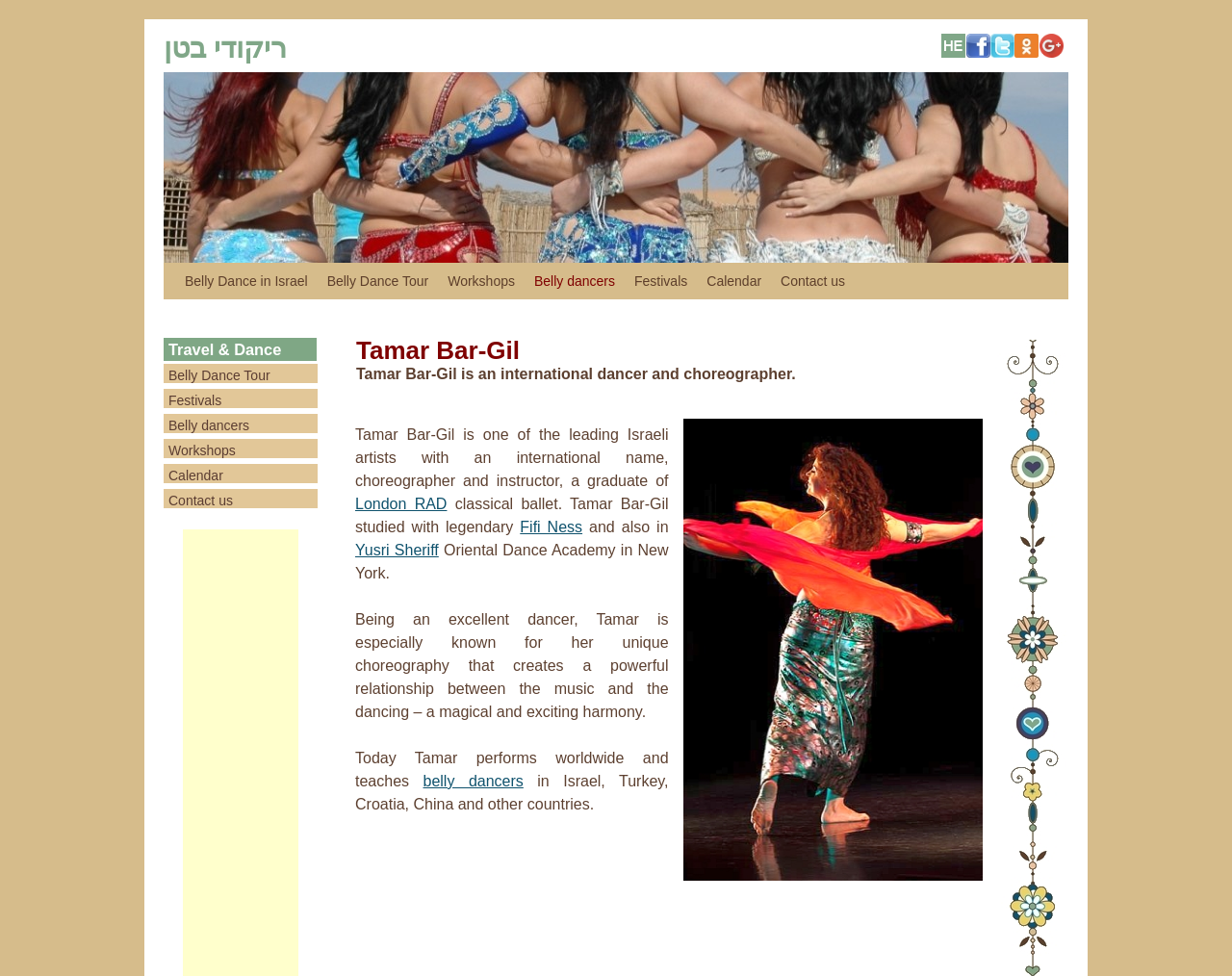Please determine the bounding box coordinates for the element that should be clicked to follow these instructions: "Click on the Facebook link".

[0.784, 0.035, 0.804, 0.064]